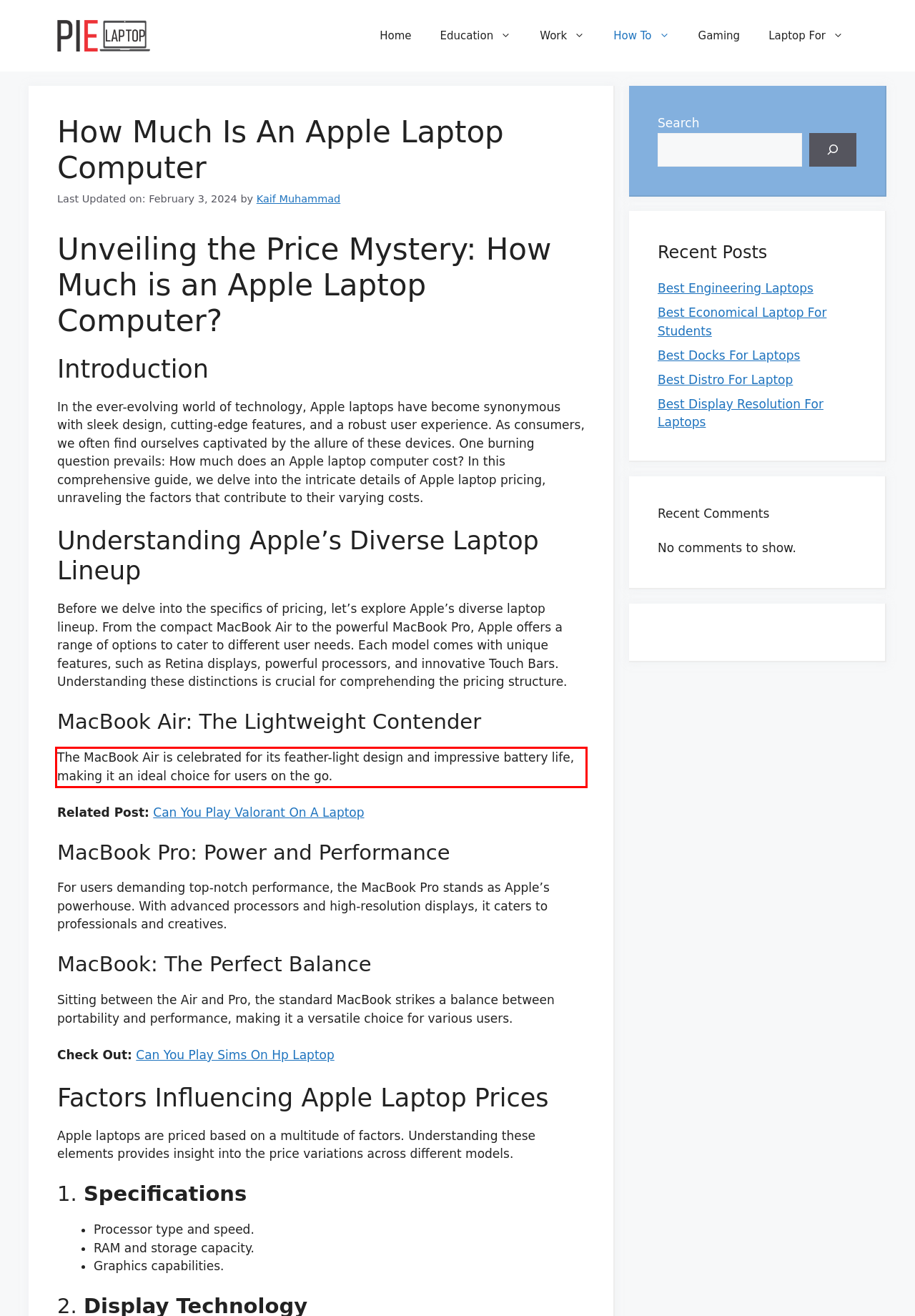In the given screenshot, locate the red bounding box and extract the text content from within it.

The MacBook Air is celebrated for its feather-light design and impressive battery life, making it an ideal choice for users on the go.